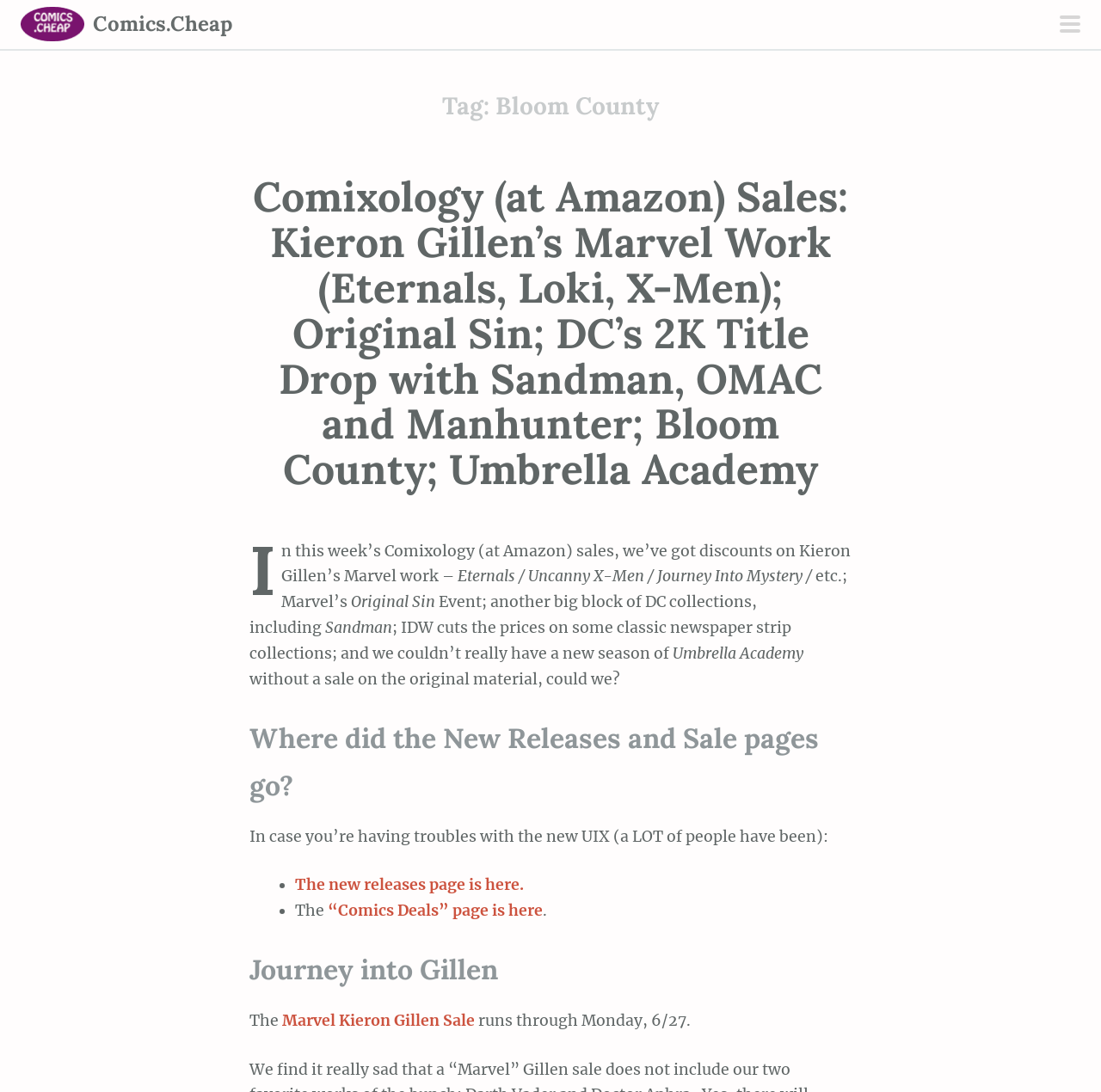Describe all significant elements and features of the webpage.

The webpage is about Bloom County Archives on Comics.Cheap. At the top right corner, there is a primary menu button. On the top left, there is a link and an image, both labeled "Comics.Cheap". Below them, there is a heading also labeled "Comics.Cheap". 

On the left side, there is a header section that takes up about a quarter of the page's width. Within this section, there is a heading "Tag: Bloom County" at the top, followed by a long heading that describes Comixology sales, including discounts on Kieron Gillen's Marvel work, Original Sin, DC's 2K title drop, Bloom County, and Umbrella Academy. 

Below this heading, there are several paragraphs of text. The first paragraph starts with "In this week’s Comixology (at Amazon) sales..." and describes the discounts on Kieron Gillen's Marvel work. The following paragraphs continue to describe the sales, including Original Sin, DC's 2K title drop, and Umbrella Academy. 

Further down, there are two headings: "Where did the New Releases and Sale pages go?" and "Journey into Gillen". The first heading is followed by a list of two items, each with a bullet point, providing links to the new releases page and the "Comics Deals" page. The second heading is followed by a link to the Marvel Kieron Gillen Sale, which runs through Monday, 6/27.